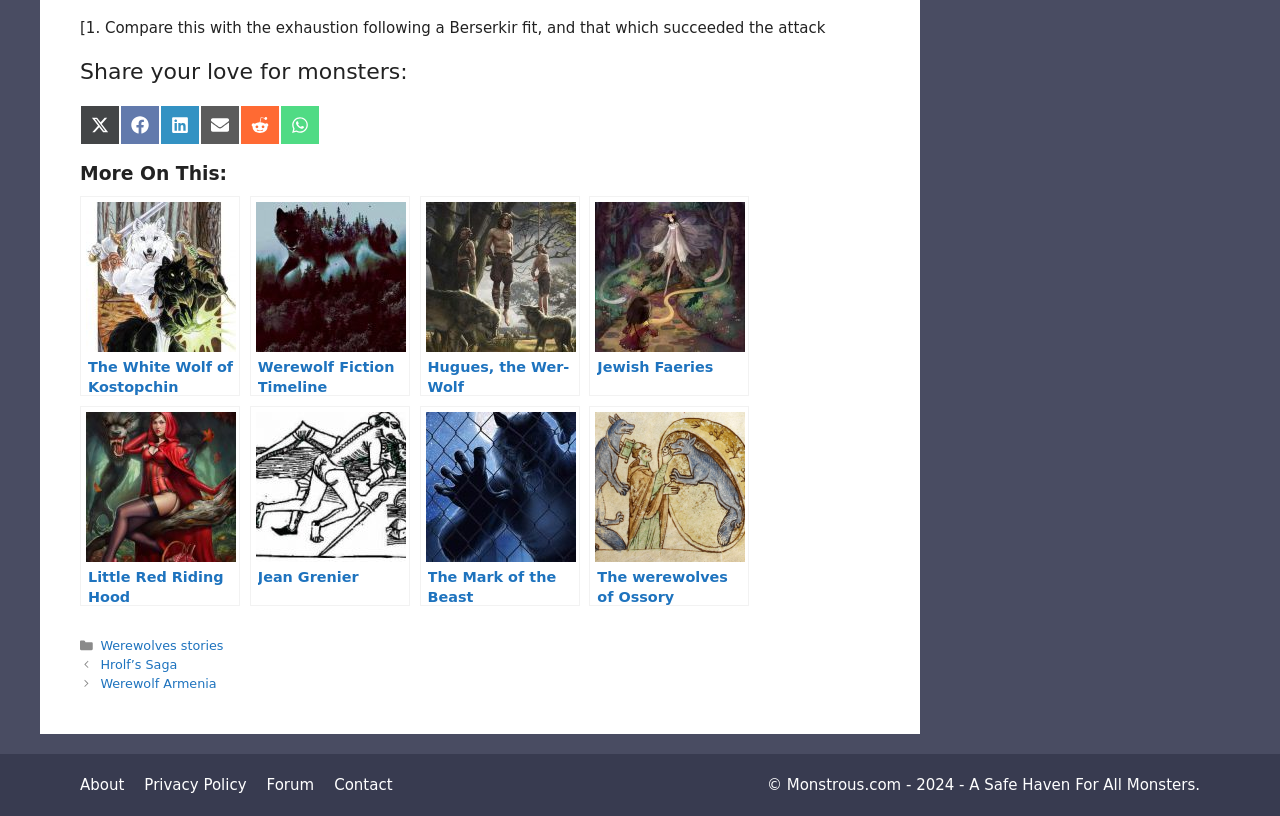Indicate the bounding box coordinates of the element that needs to be clicked to satisfy the following instruction: "Visit the About page". The coordinates should be four float numbers between 0 and 1, i.e., [left, top, right, bottom].

[0.062, 0.95, 0.097, 0.973]